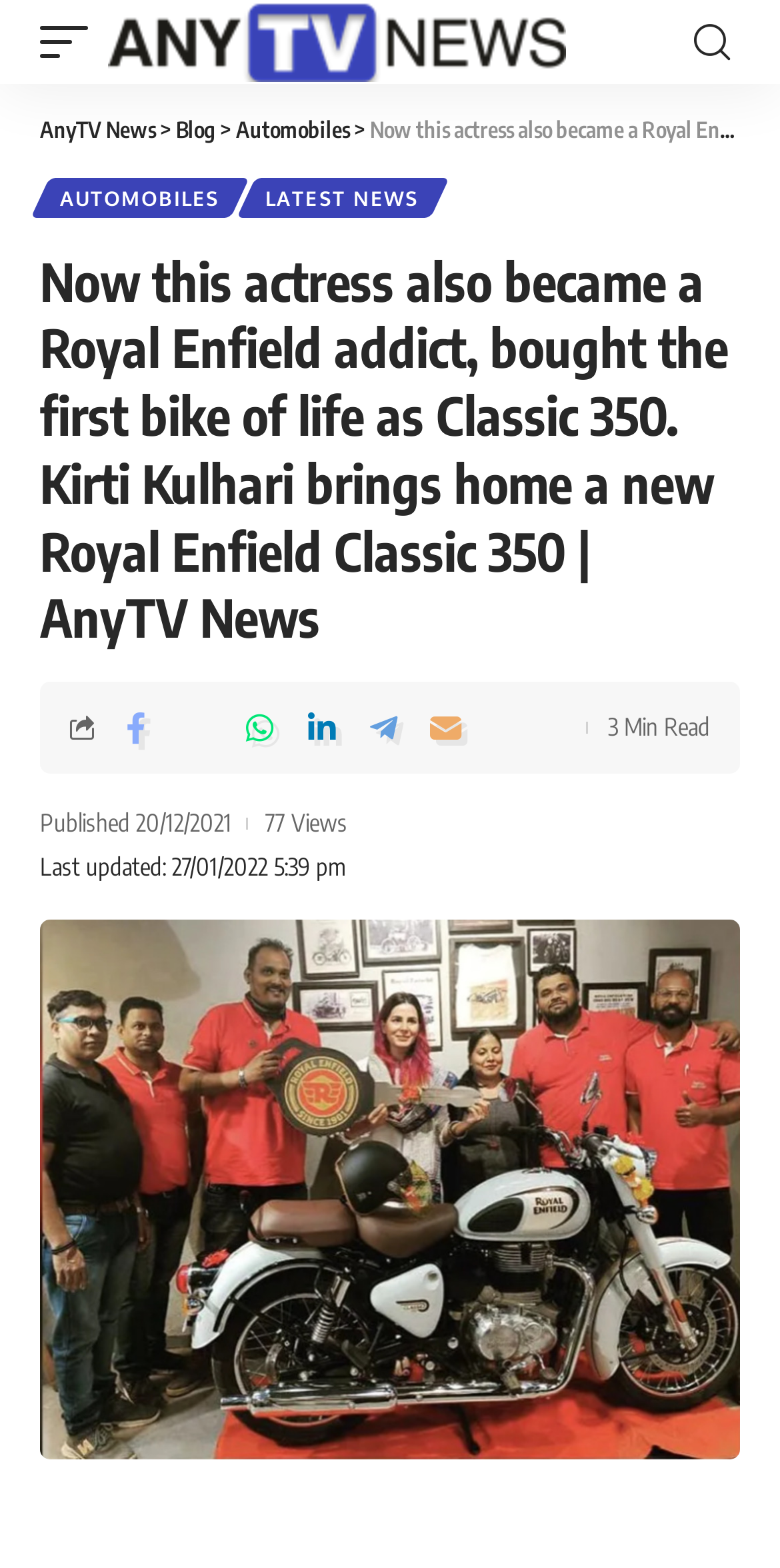What is the type of bike Kirti Kulhari bought?
Look at the webpage screenshot and answer the question with a detailed explanation.

The article's heading mentions 'Kirti Kulhari brings home a new Royal Enfield Classic 350', which indicates that the type of bike Kirti Kulhari bought is a Royal Enfield Classic 350.